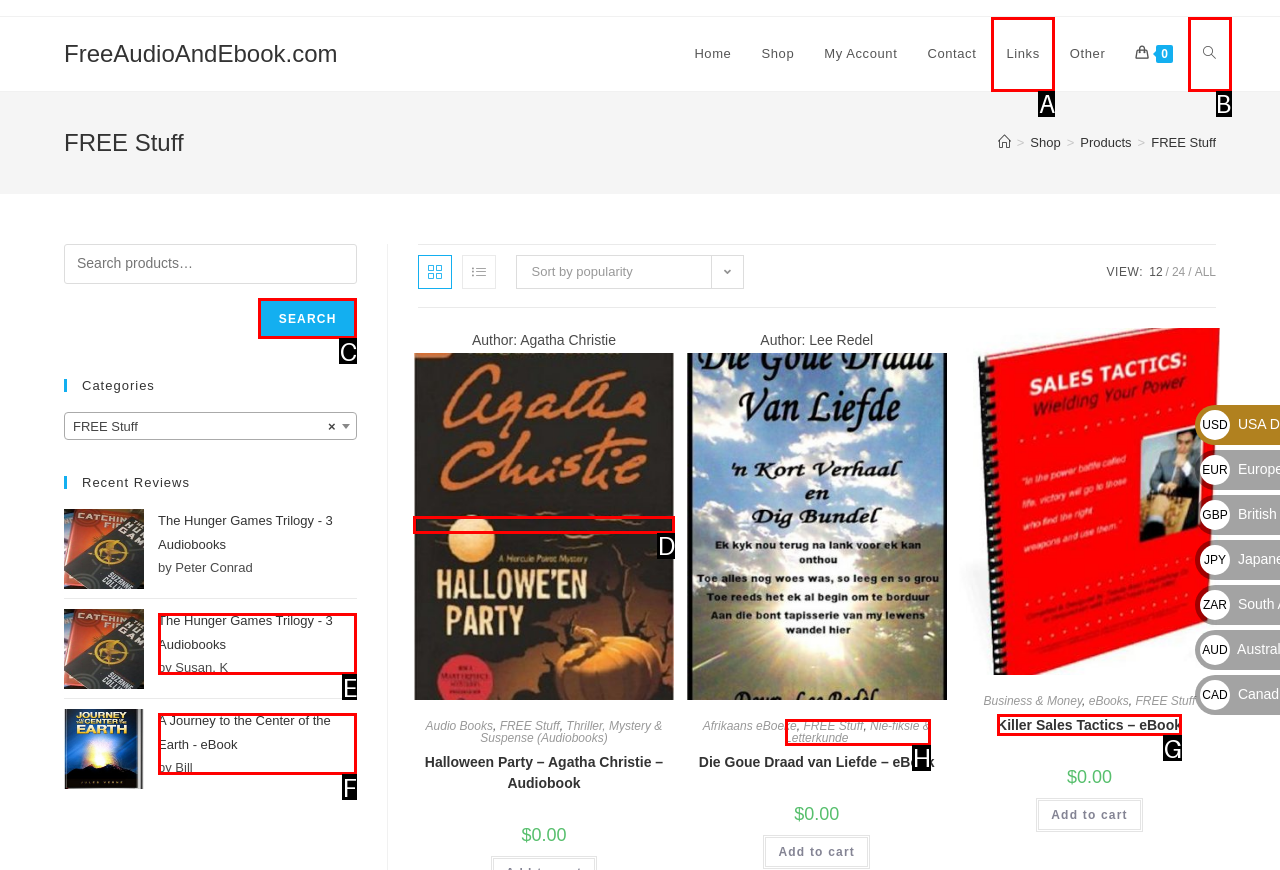Identify which lettered option to click to carry out the task: View 'Yacht Window Treatments'. Provide the letter as your answer.

None